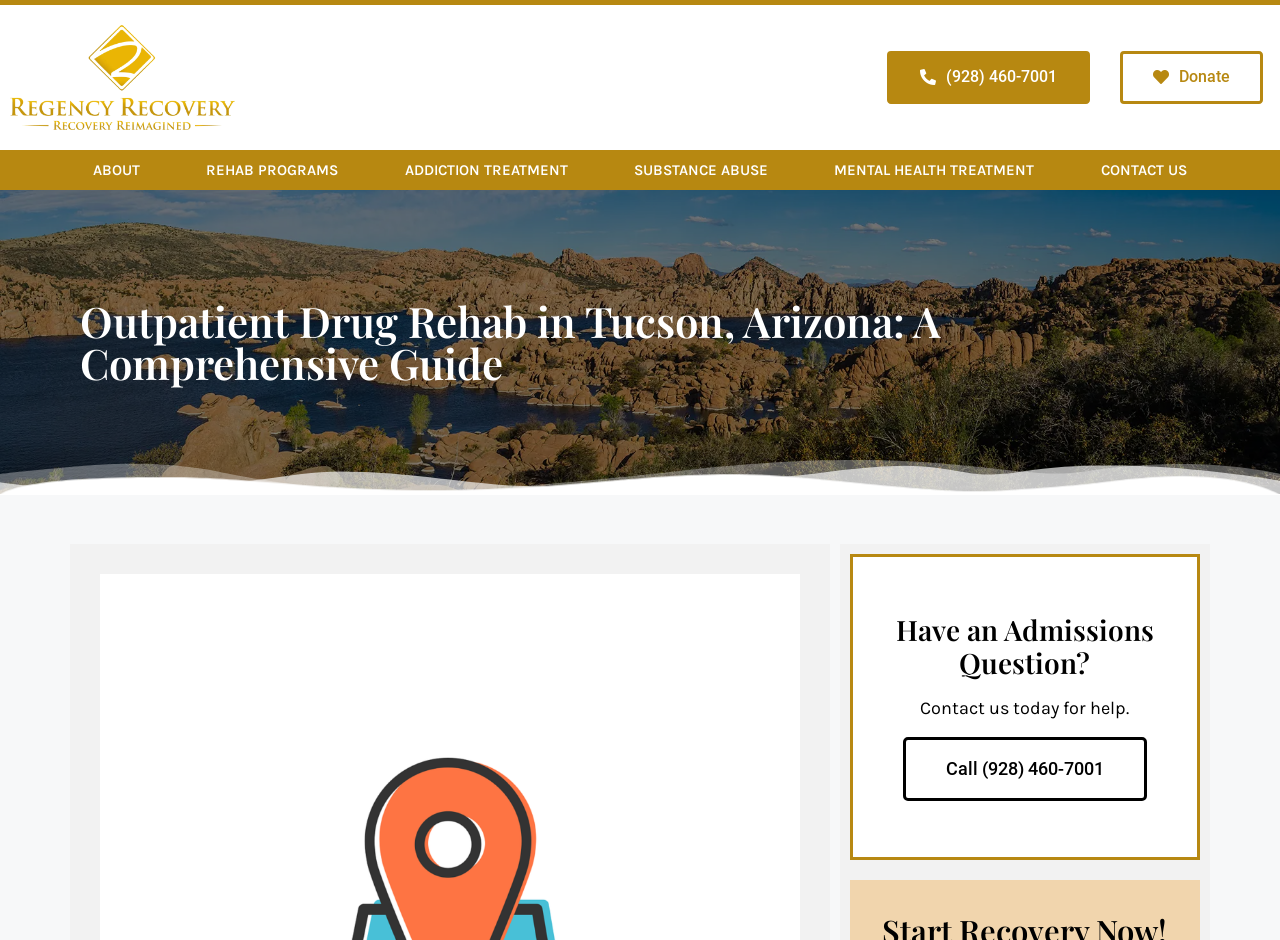Please find the bounding box coordinates of the element's region to be clicked to carry out this instruction: "Donate to support the cause".

[0.875, 0.054, 0.987, 0.111]